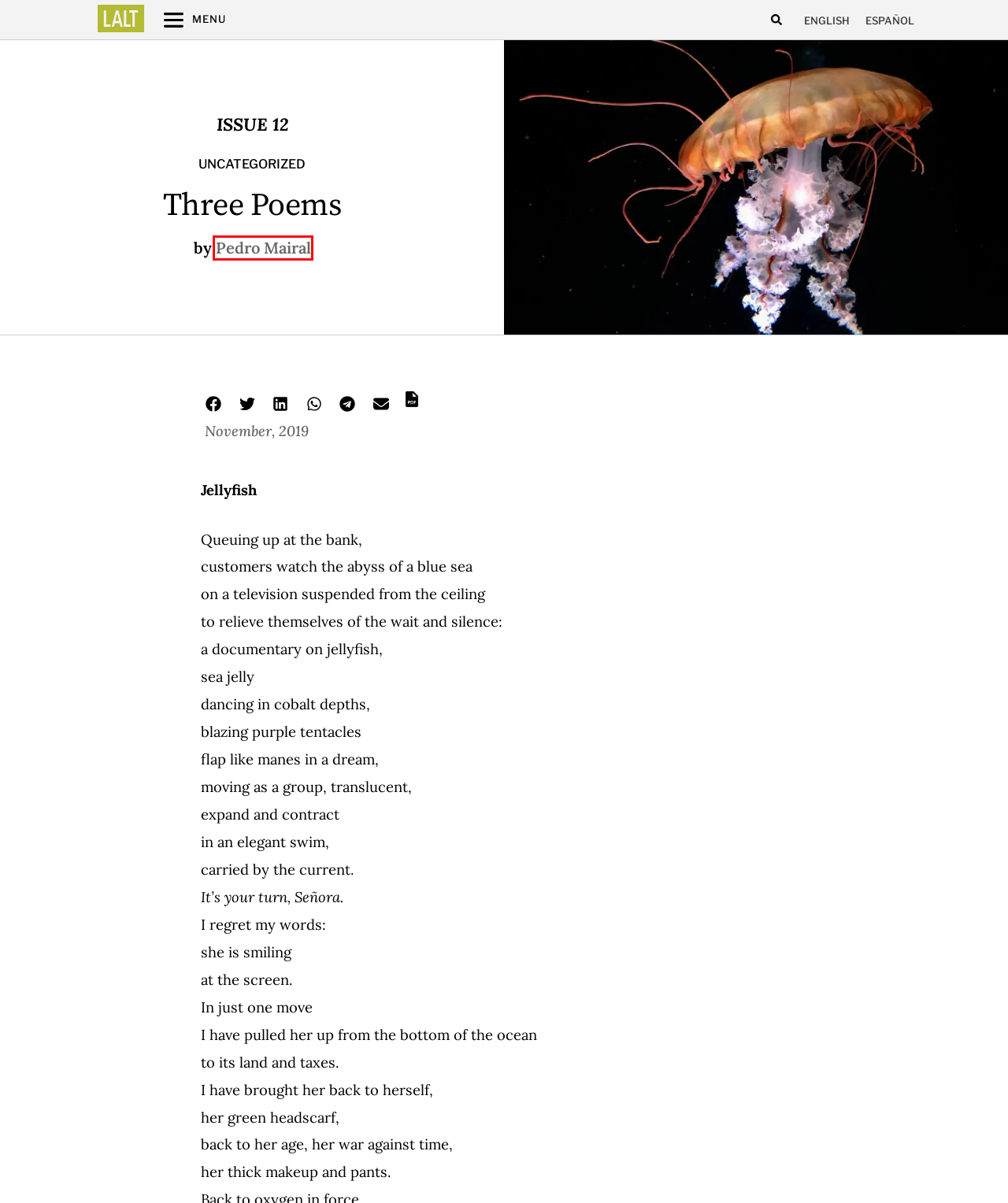You are given a screenshot of a webpage with a red rectangle bounding box. Choose the best webpage description that matches the new webpage after clicking the element in the bounding box. Here are the candidates:
A. Reinaldo de Fernández - Latin American Literature Today
B. Pedro Mairal - Latin American Literature Today
C. Latin American Literature Today - LALT
D. Rodrigo Figueroa - Latin American Literature Today
E. Issue 12 - Latin American Literature Today
F. Uncategorized - Latin American Literature Today
G. Tres poemas de Pedro Mairal - Latin American Literature Today
H. Five Poems - Latin American Literature Today

B